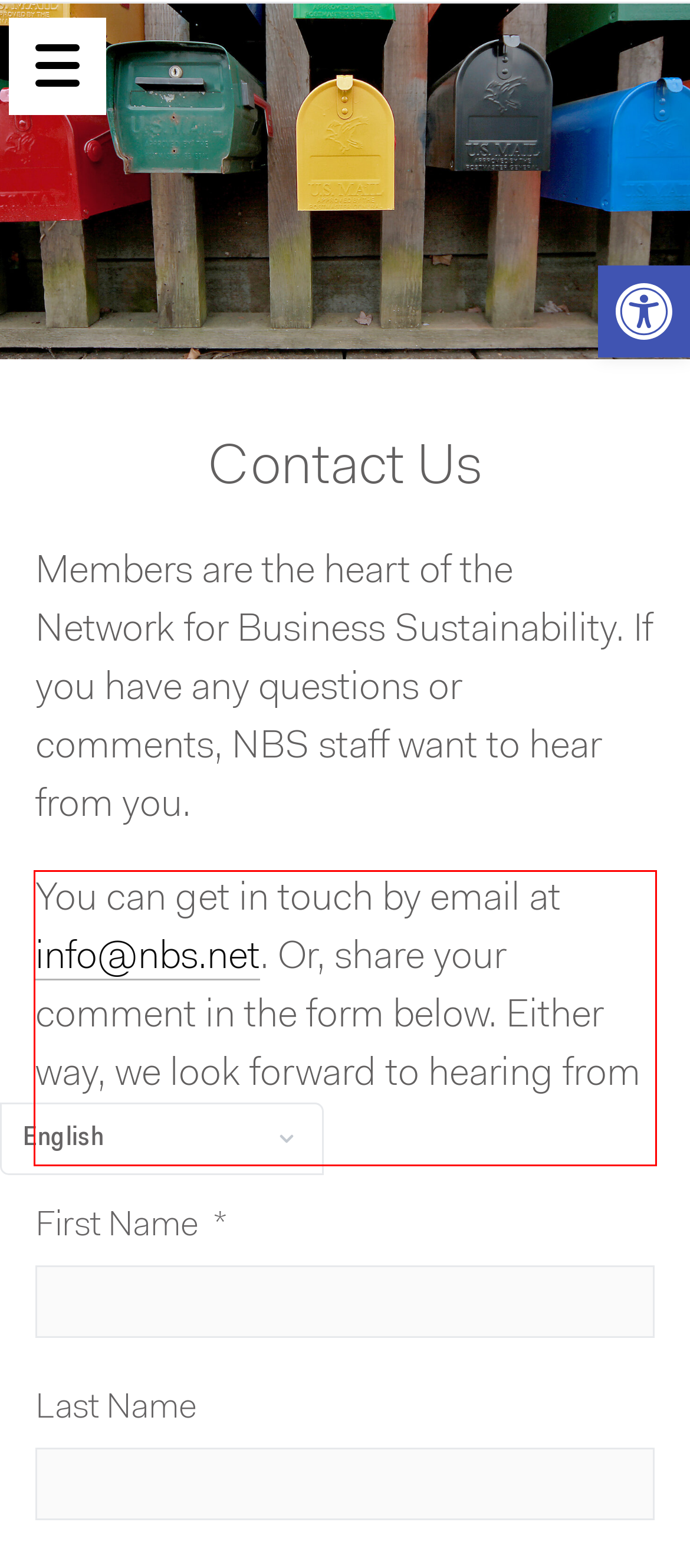Using OCR, extract the text content found within the red bounding box in the given webpage screenshot.

You can get in touch by email at info@nbs.net. Or, share your comment in the form below. Either way, we look forward to hearing from you.